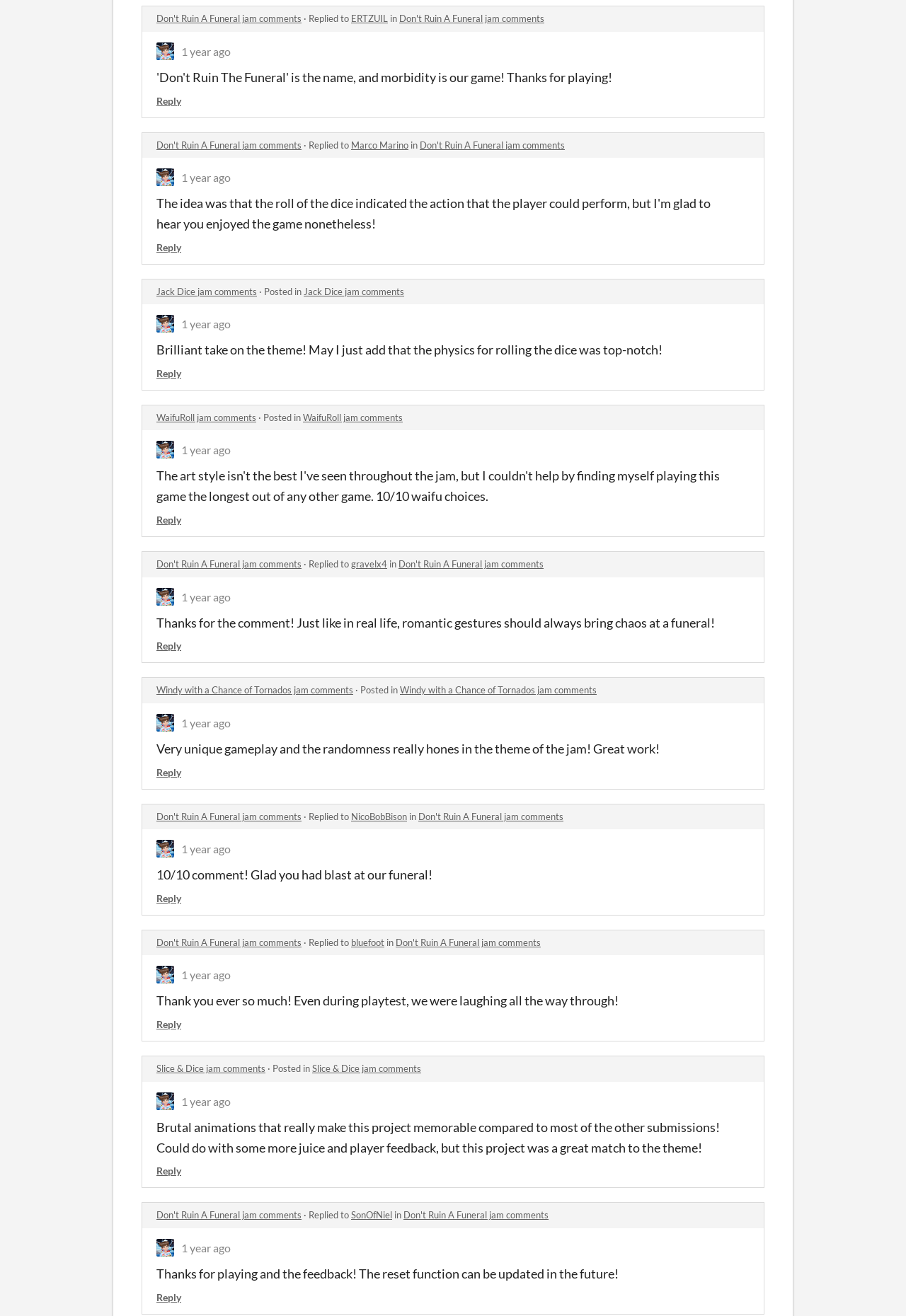Identify the bounding box coordinates of the specific part of the webpage to click to complete this instruction: "Reply to a post".

[0.173, 0.486, 0.2, 0.495]